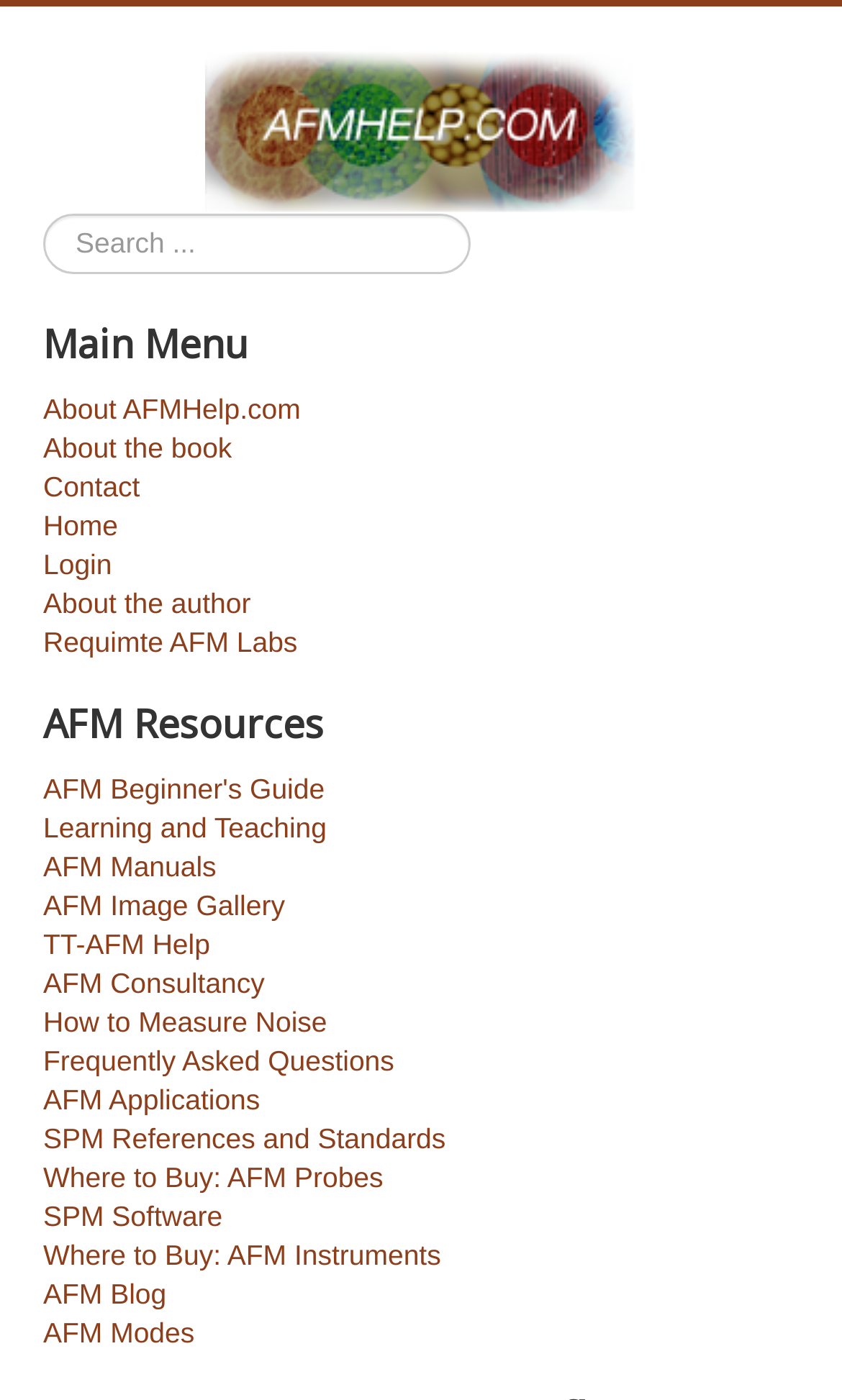Locate the bounding box coordinates of the area to click to fulfill this instruction: "Read the news from ONS". The bounding box should be presented as four float numbers between 0 and 1, in the order [left, top, right, bottom].

None